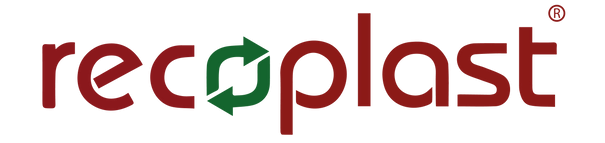Explain the contents of the image with as much detail as possible.

The image showcases the logo of Recoplast, prominently featuring the name "recoplast" in a distinctive font. The design is characterized by a bold red color for the majority of the text, with the "eco" segment highlighted in green, which incorporates a circular arrow symbol, signifying recycling or sustainability. This visual element underscores Recoplast's commitment to eco-friendly practices and materials. The logo includes a registered trademark symbol, indicating its protected status. Overall, the logo conveys a modern and professional image, aligning with the company's identity in the environmental sector.